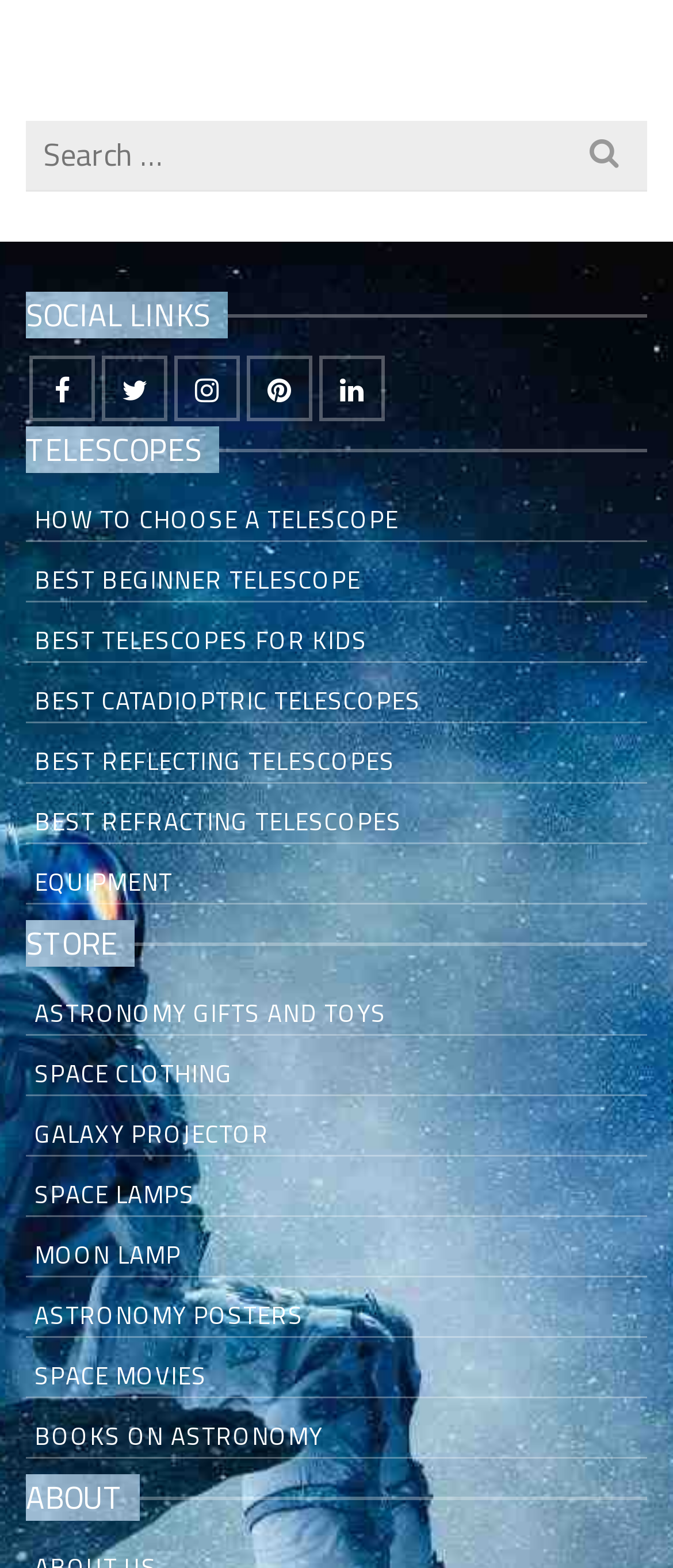Determine the bounding box coordinates of the region I should click to achieve the following instruction: "Learn how to choose a telescope". Ensure the bounding box coordinates are four float numbers between 0 and 1, i.e., [left, top, right, bottom].

[0.038, 0.313, 0.962, 0.346]